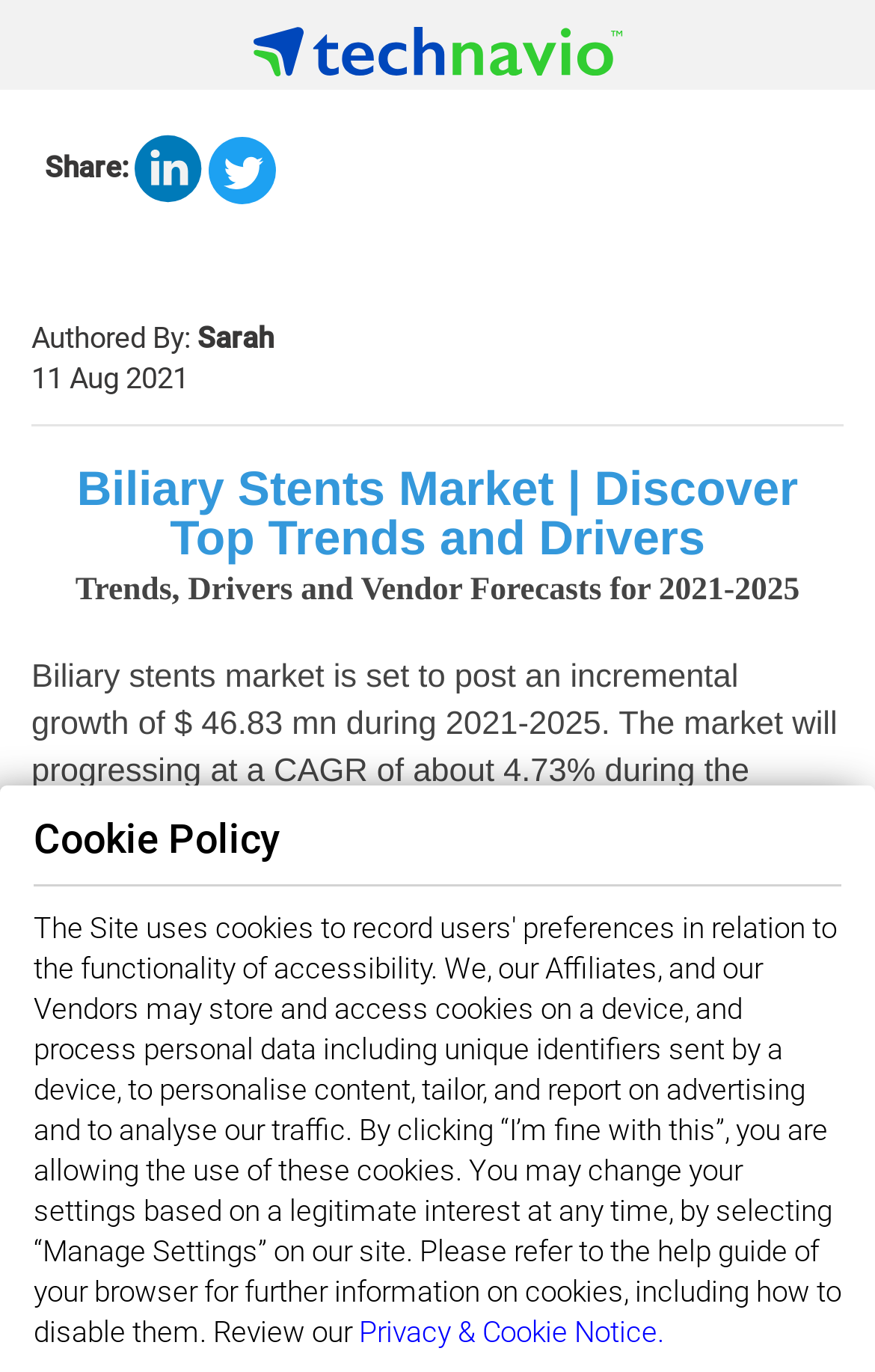Please provide a detailed answer to the question below based on the screenshot: 
What is the purpose of the report?

The answer can be found in the StaticText element with the text 'This analysis will enable business leaders to strategize and plan for further growth of their business.' This text provides the purpose of the report, which is to help business leaders plan for growth.